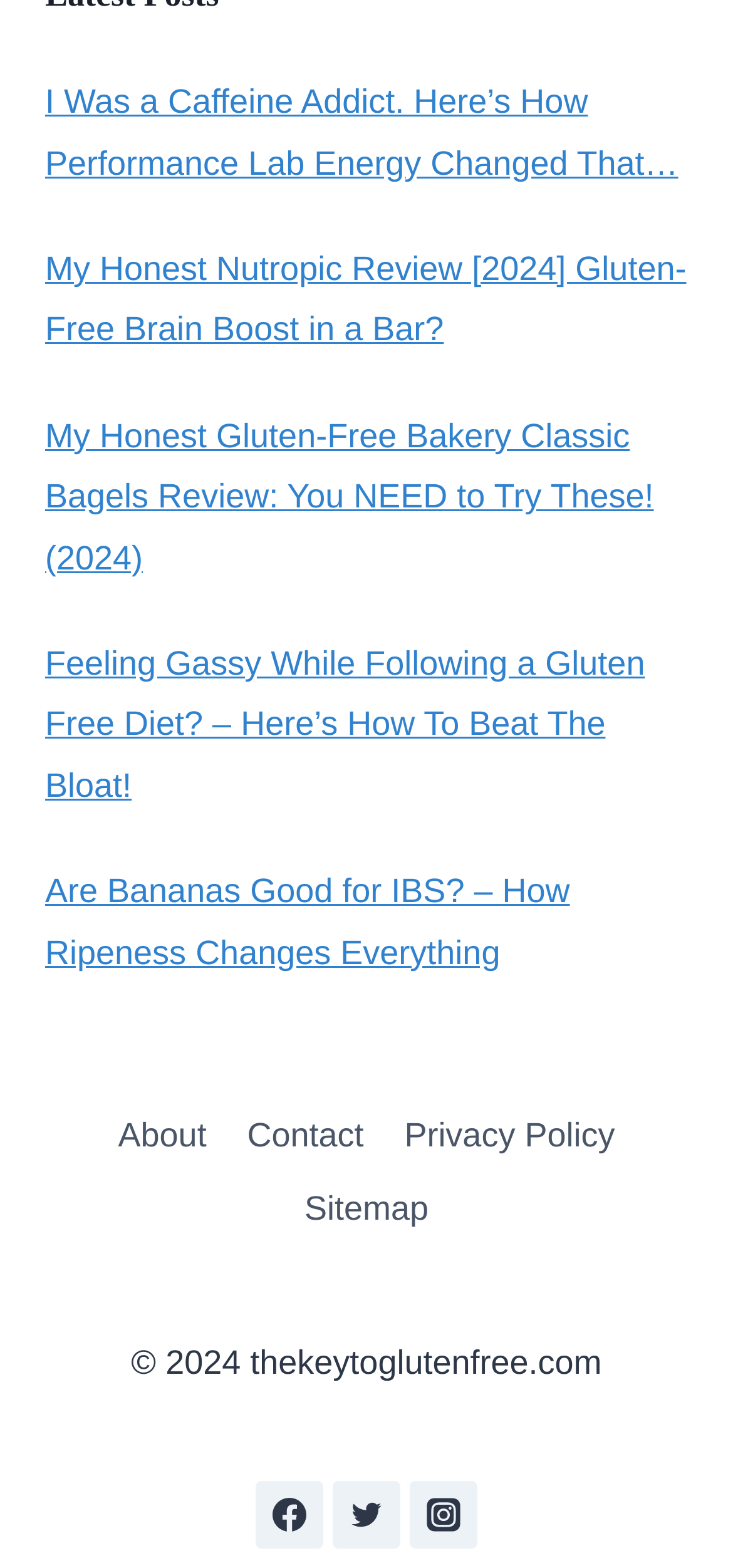Identify the bounding box coordinates for the element you need to click to achieve the following task: "Follow the law firm on Facebook". The coordinates must be four float values ranging from 0 to 1, formatted as [left, top, right, bottom].

None